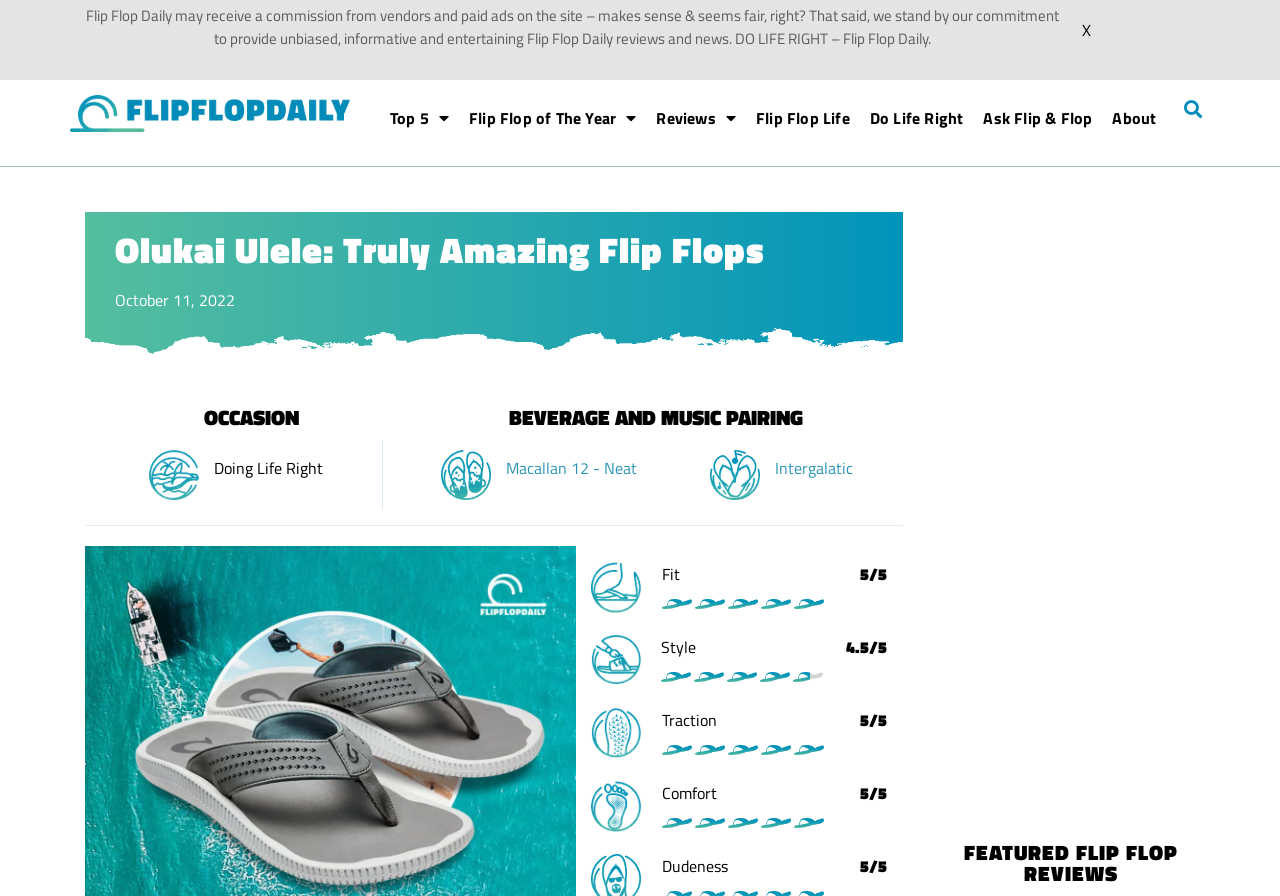Determine the bounding box coordinates of the target area to click to execute the following instruction: "View the full text at PubMed Central."

None